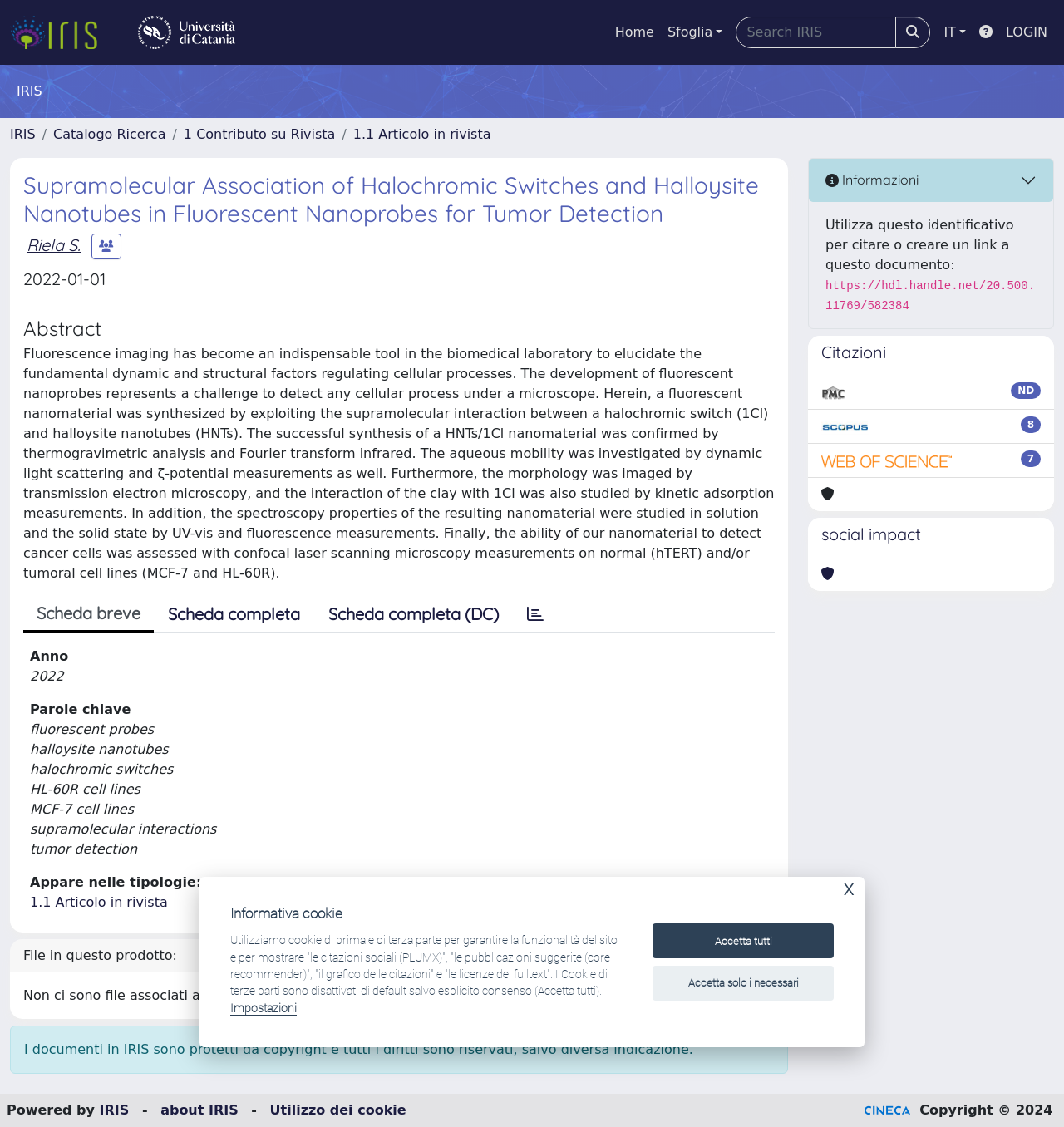Could you indicate the bounding box coordinates of the region to click in order to complete this instruction: "click the login button".

[0.939, 0.014, 0.991, 0.044]